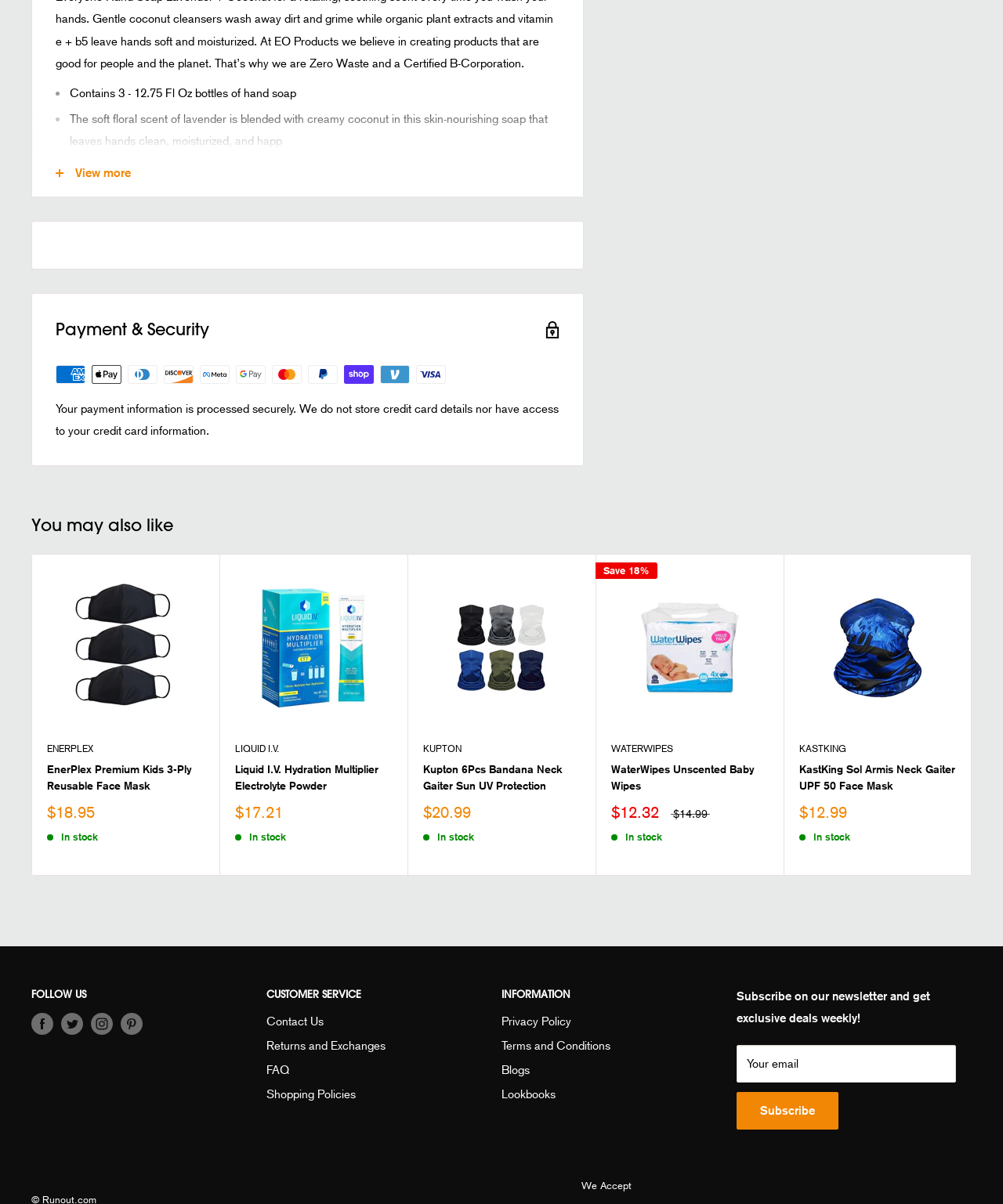What payment methods are accepted?
Please elaborate on the answer to the question with detailed information.

The webpage displays various payment method icons, including American Express, Apple Pay, Diners Club, Discover, Meta Pay, Google Pay, Mastercard, PayPal, Shop Pay, Venmo, and Visa, indicating that multiple payment methods are accepted.